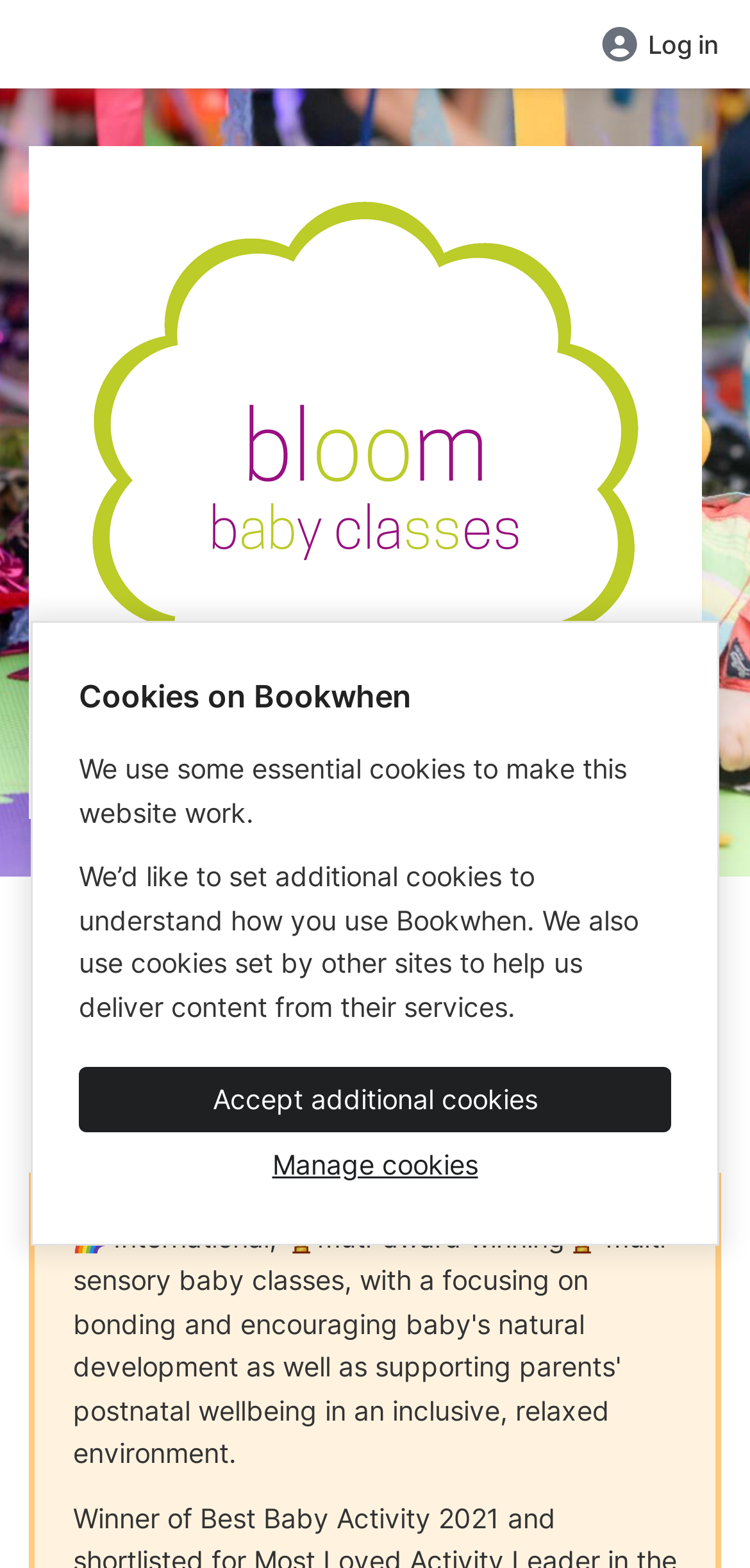Identify and generate the primary title of the webpage.

Bloom Baby Classes Northumberland and North Tyneside January/February Term